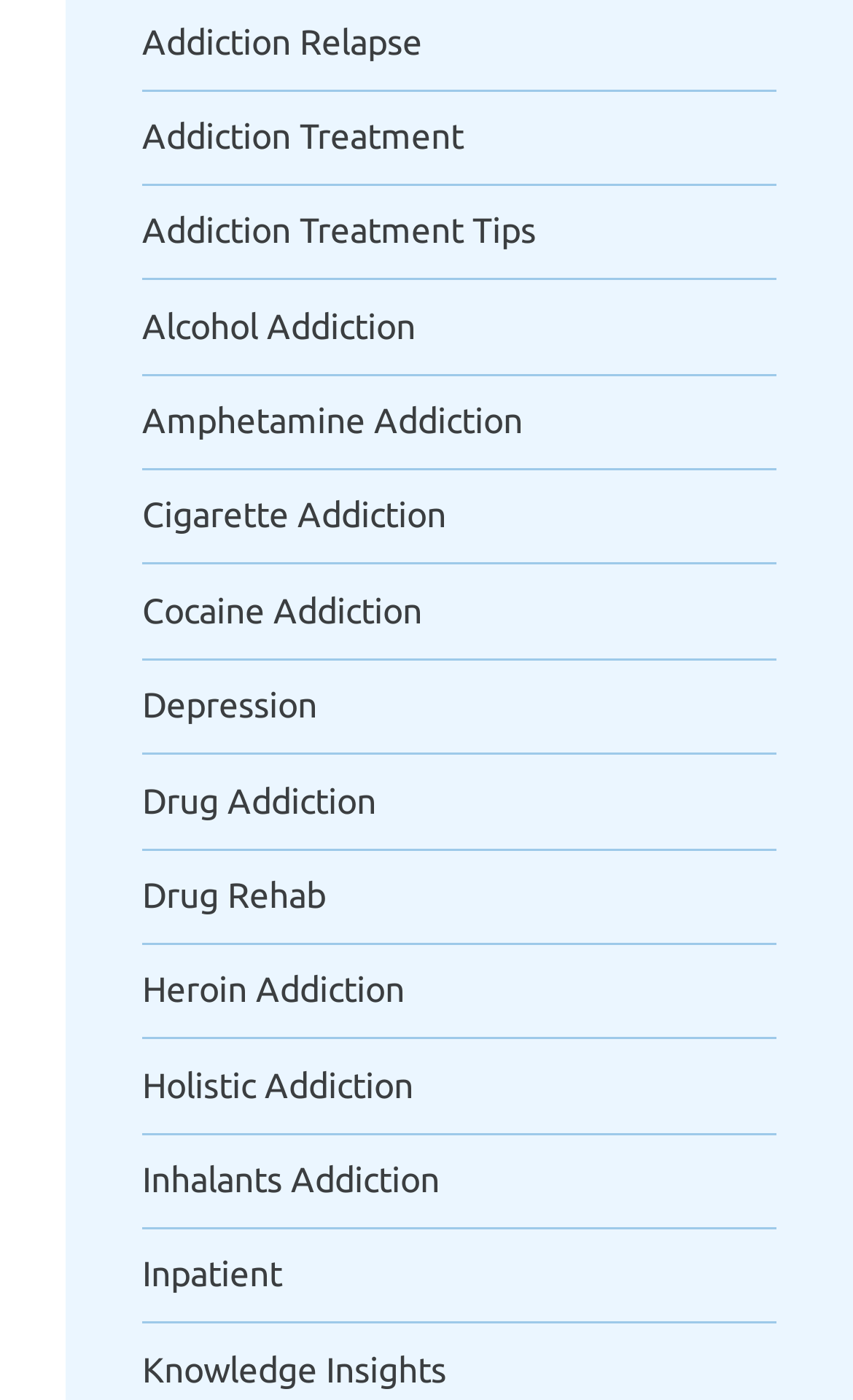Locate the bounding box coordinates of the area to click to fulfill this instruction: "Understand alcohol addiction". The bounding box should be presented as four float numbers between 0 and 1, in the order [left, top, right, bottom].

[0.167, 0.217, 0.911, 0.25]